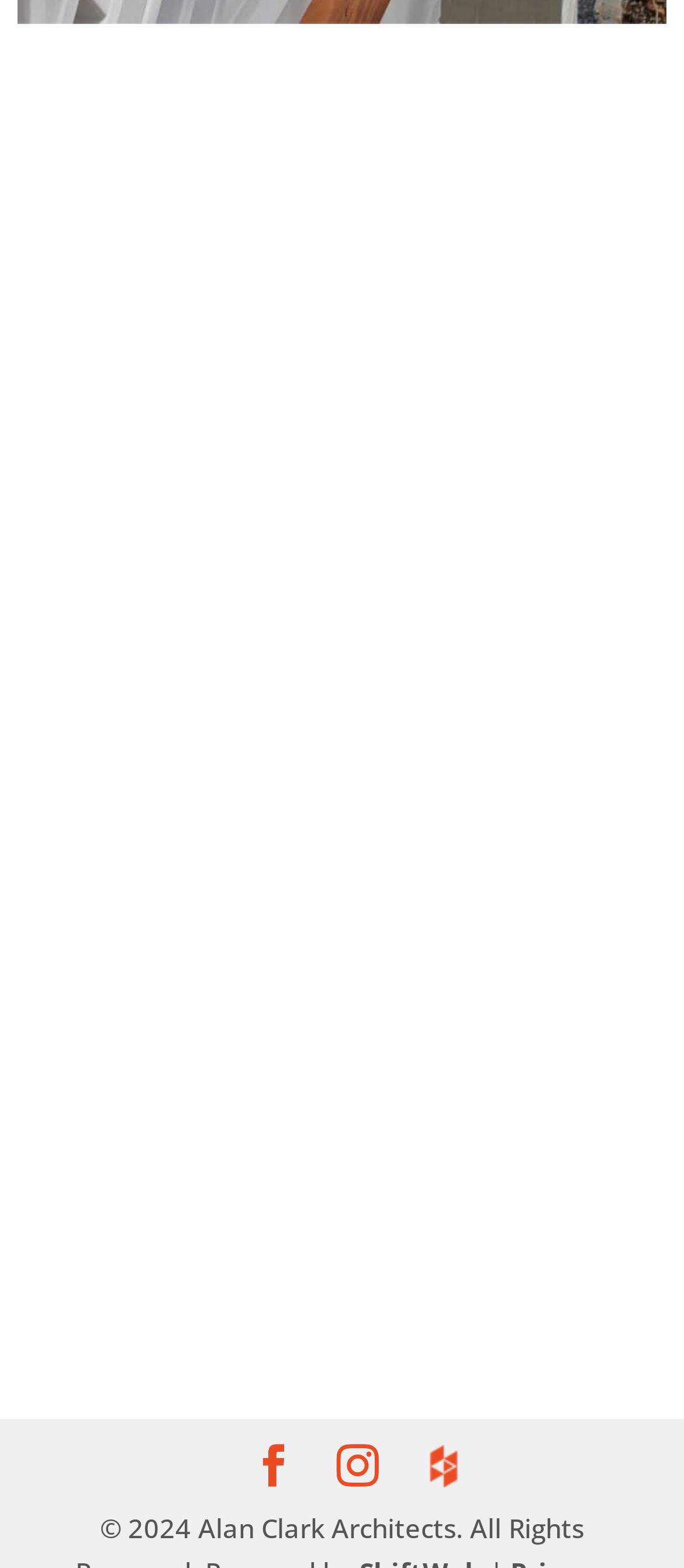Provide a short, one-word or phrase answer to the question below:
How many images are on the webpage?

4